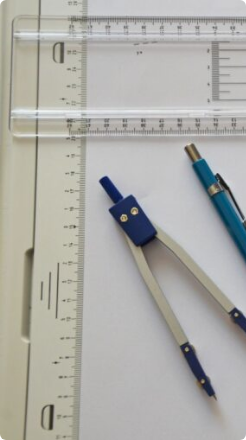Provide a one-word or brief phrase answer to the question:
What type of surface is the drafting board?

grid-lined